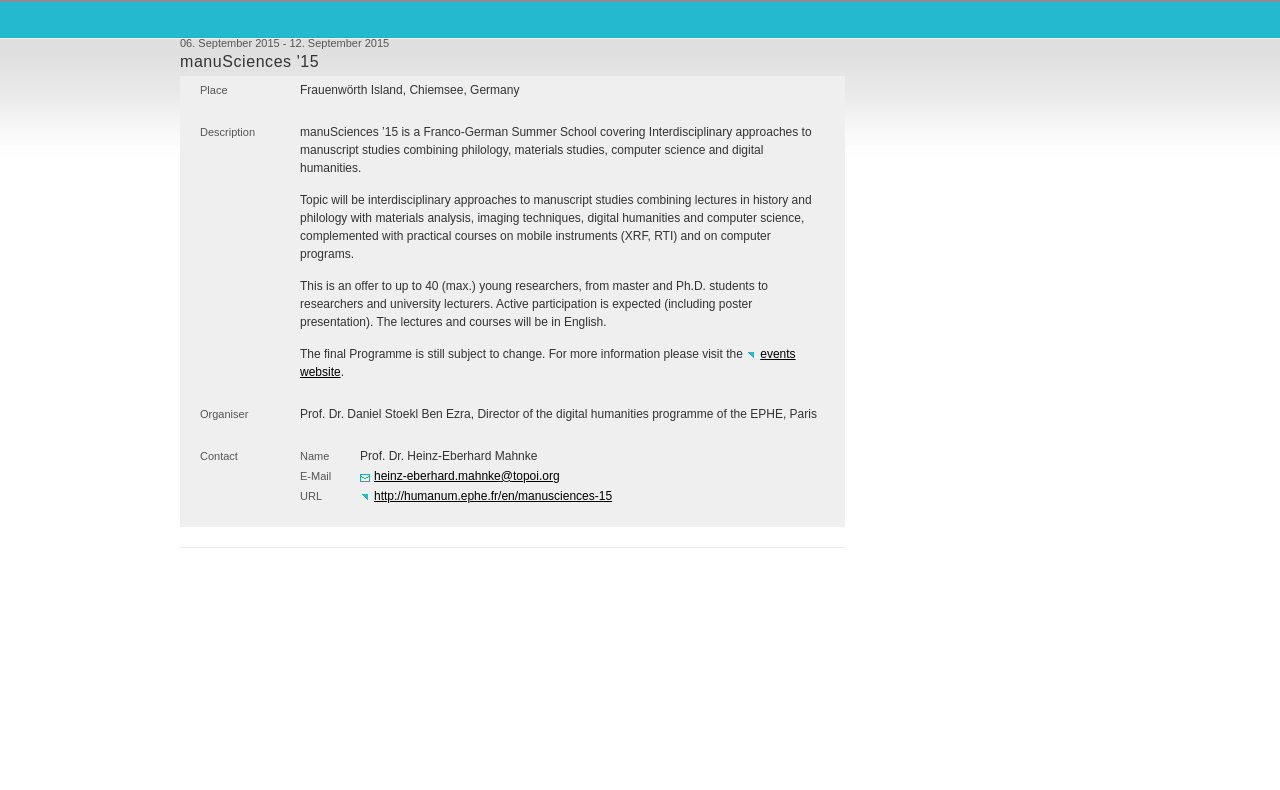Who is the organiser of the event?
Answer the question with a single word or phrase by looking at the picture.

Prof. Dr. Daniel Stoekl Ben Ezra